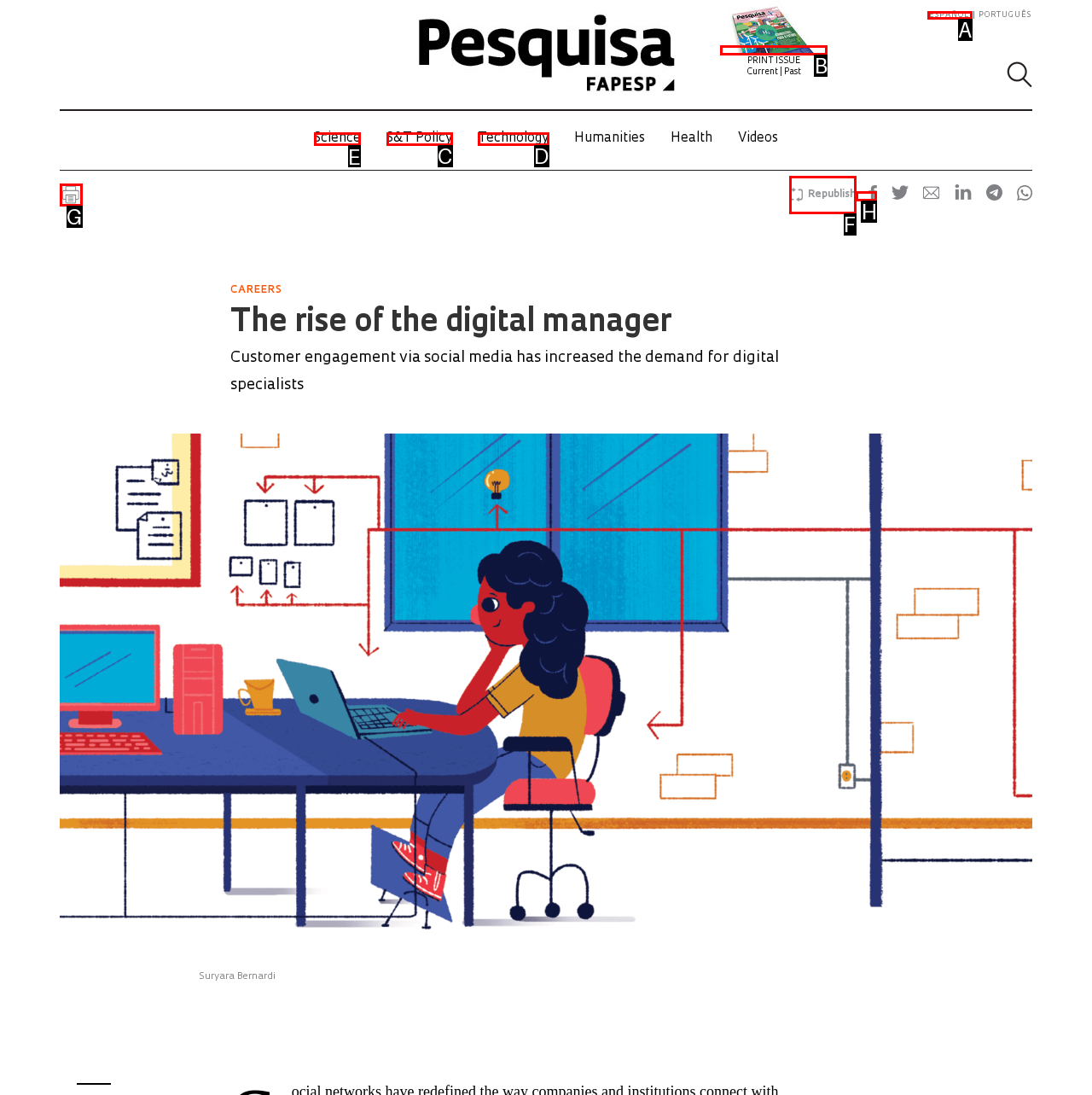Tell me which one HTML element I should click to complete this task: View Science articles Answer with the option's letter from the given choices directly.

E